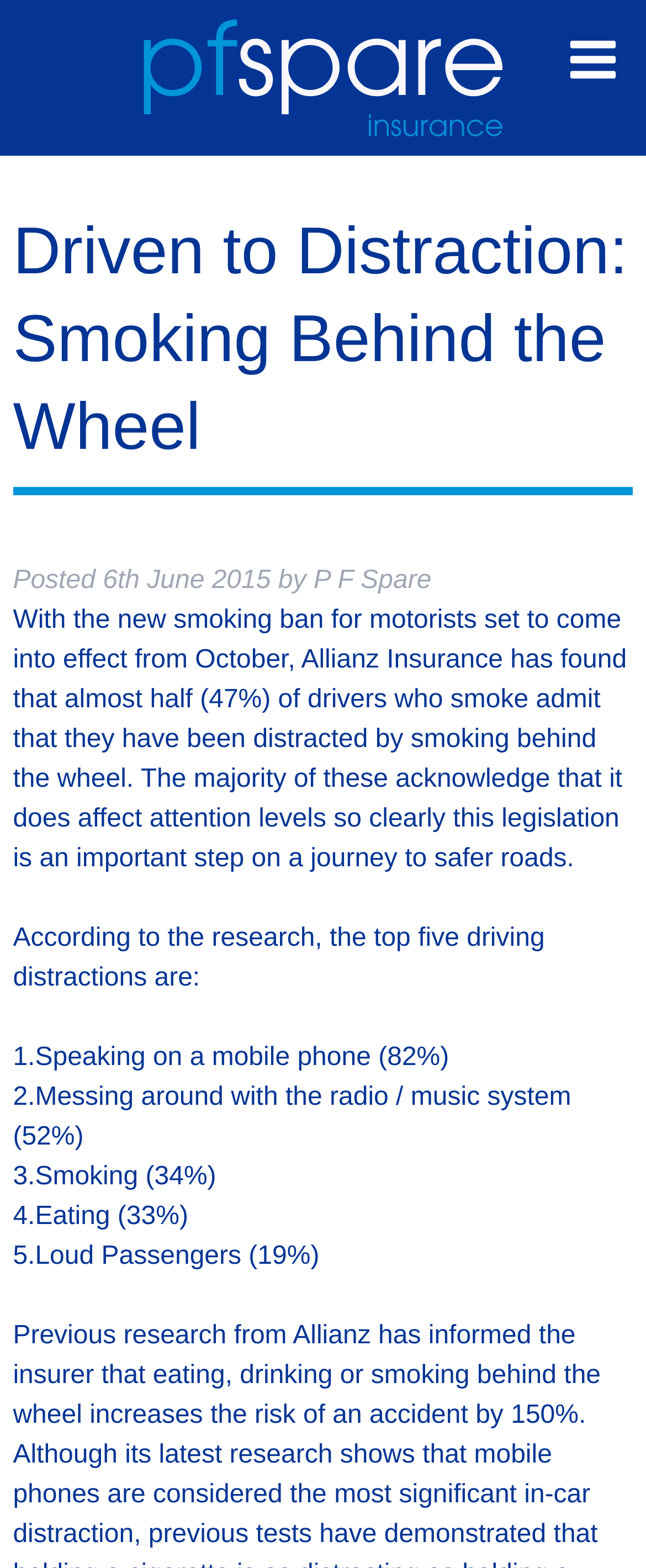Give a one-word or one-phrase response to the question:
When was the post published?

6th June 2015